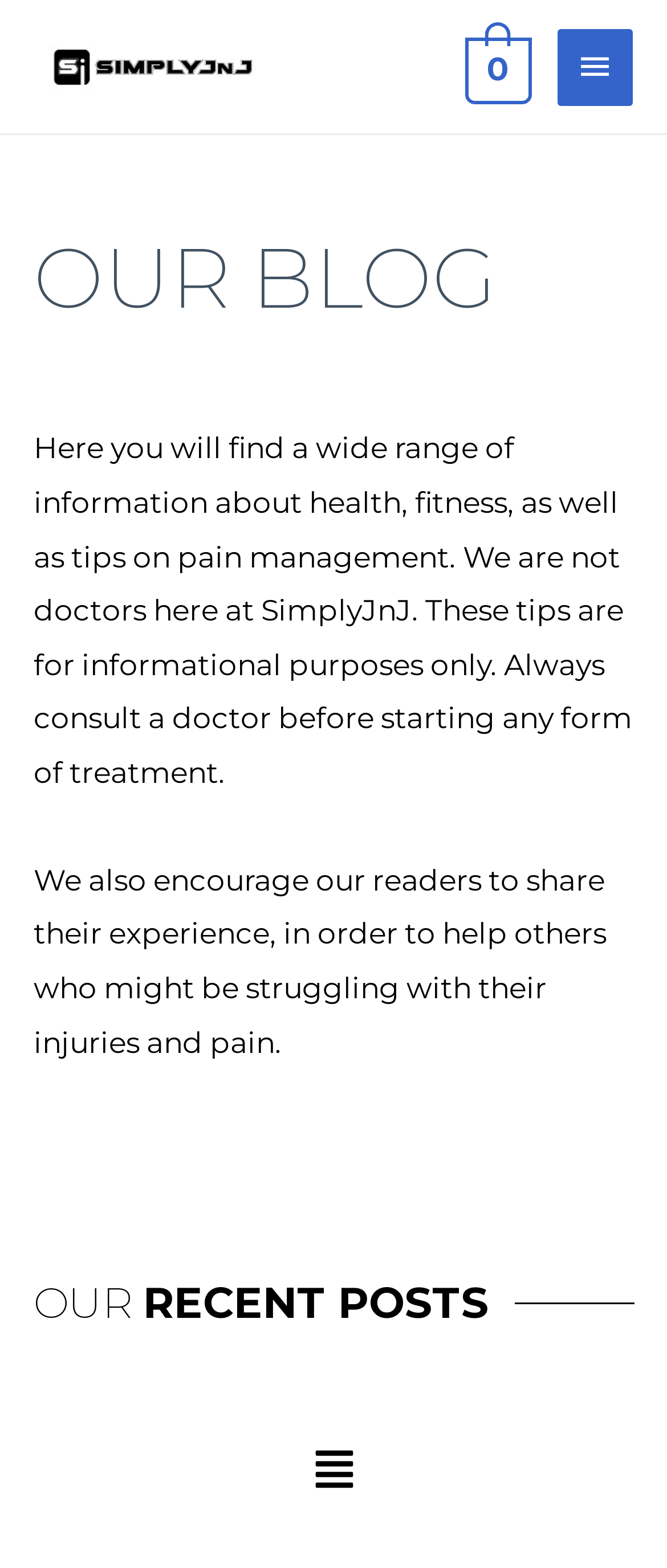What is the section below the introductory text?
Answer briefly with a single word or phrase based on the image.

RECENT POSTS